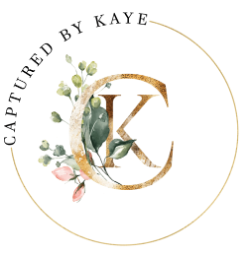What type of elements surround the initials 'CK'?
Using the visual information, answer the question in a single word or phrase.

Botanical elements